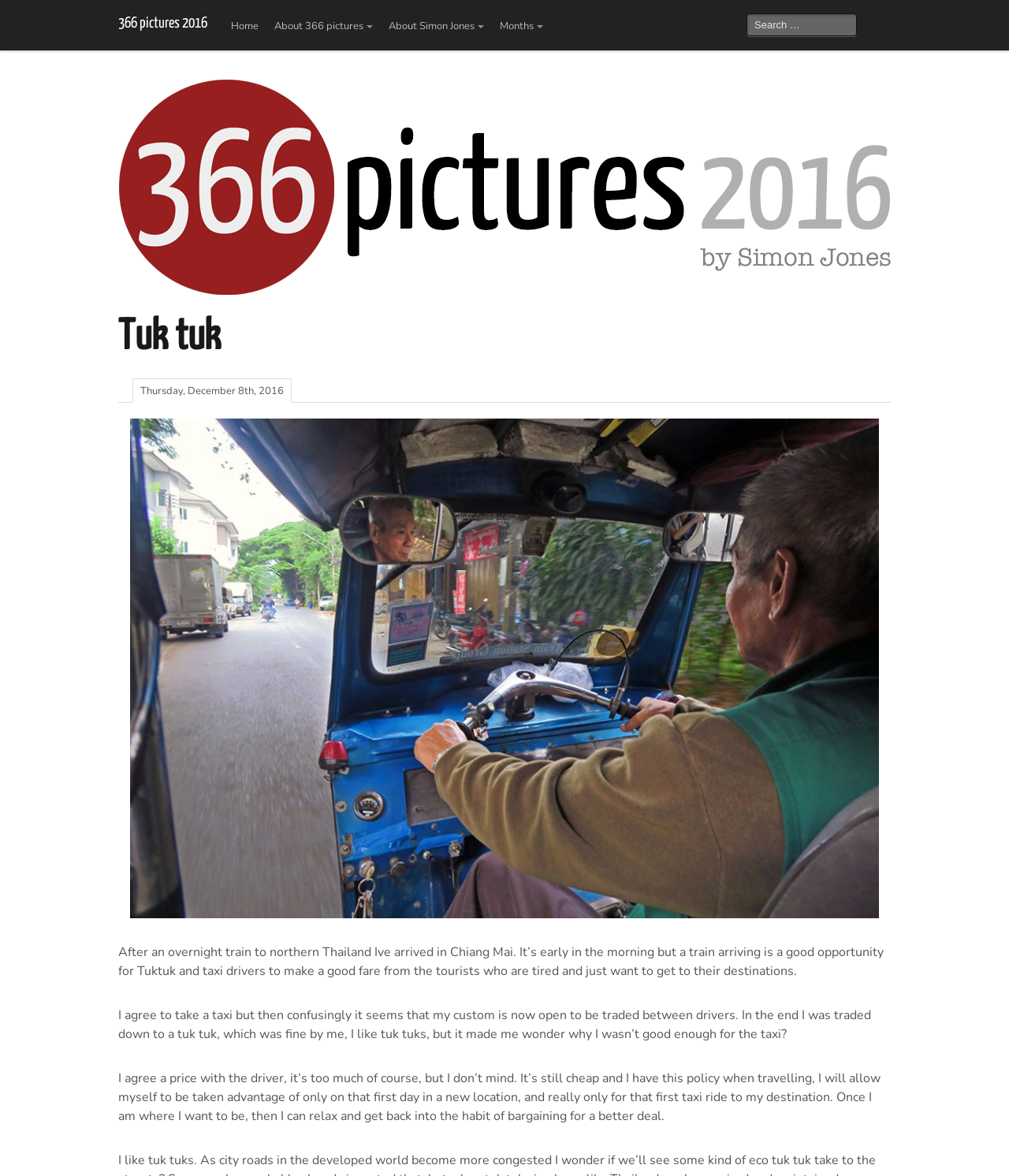Observe the image and answer the following question in detail: What is the current location of the author?

I read the static text sections and found that the author has arrived in Chiang Mai, northern Thailand, after taking an overnight train.